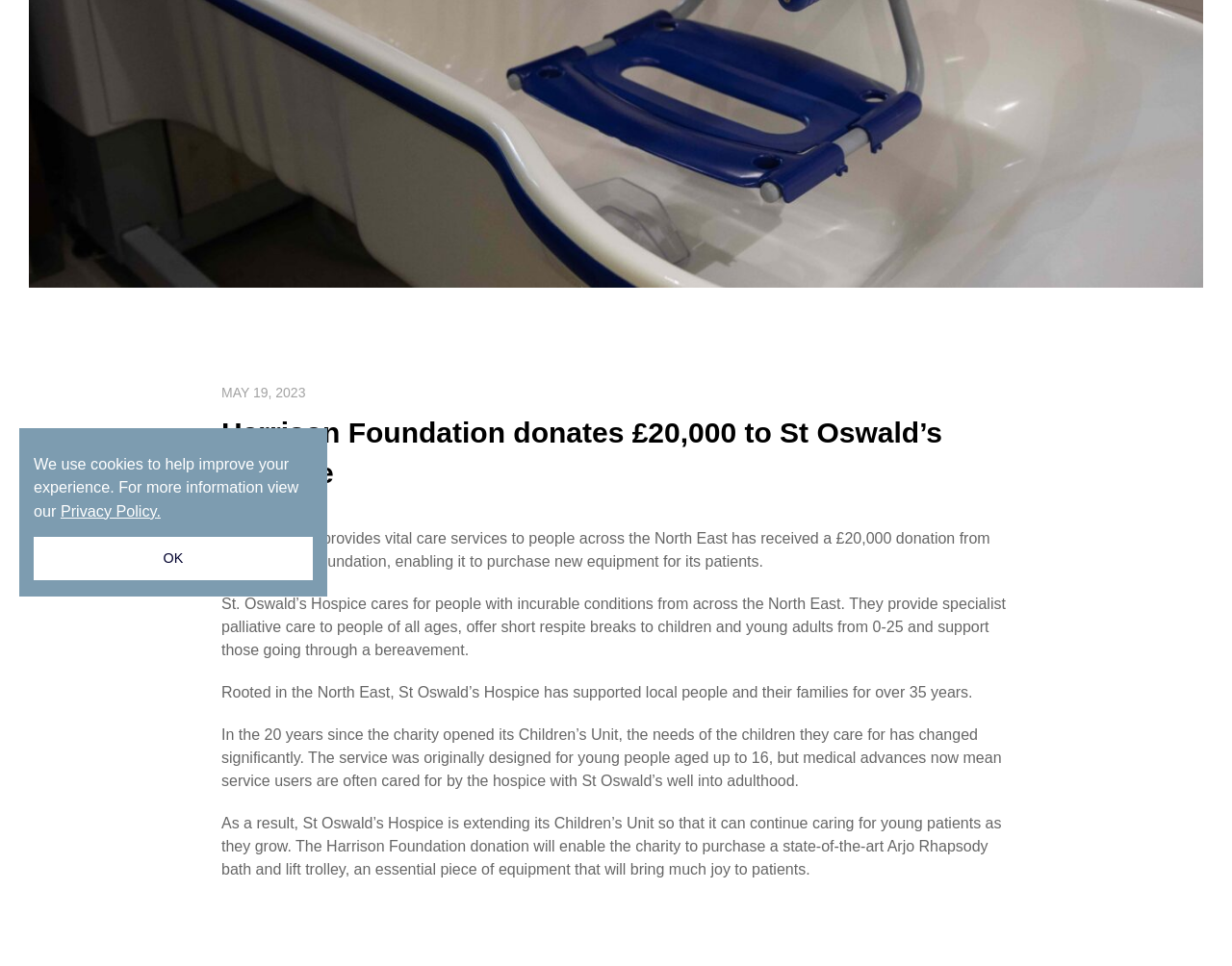Determine the bounding box coordinates for the HTML element described here: "Privacy Policy.".

[0.049, 0.52, 0.13, 0.538]